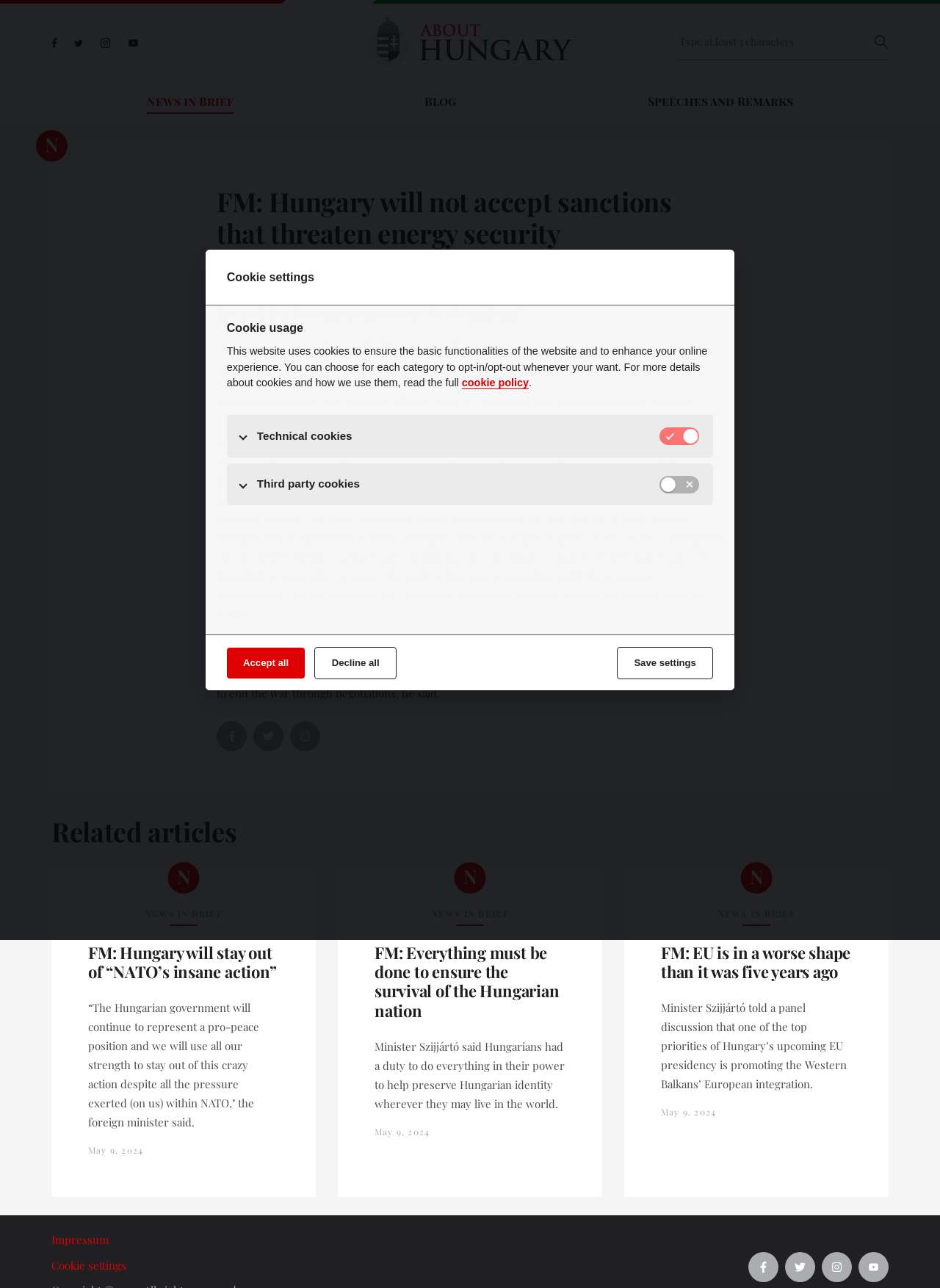Indicate the bounding box coordinates of the element that needs to be clicked to satisfy the following instruction: "View the related article". The coordinates should be four float numbers between 0 and 1, i.e., [left, top, right, bottom].

[0.055, 0.633, 0.945, 0.658]